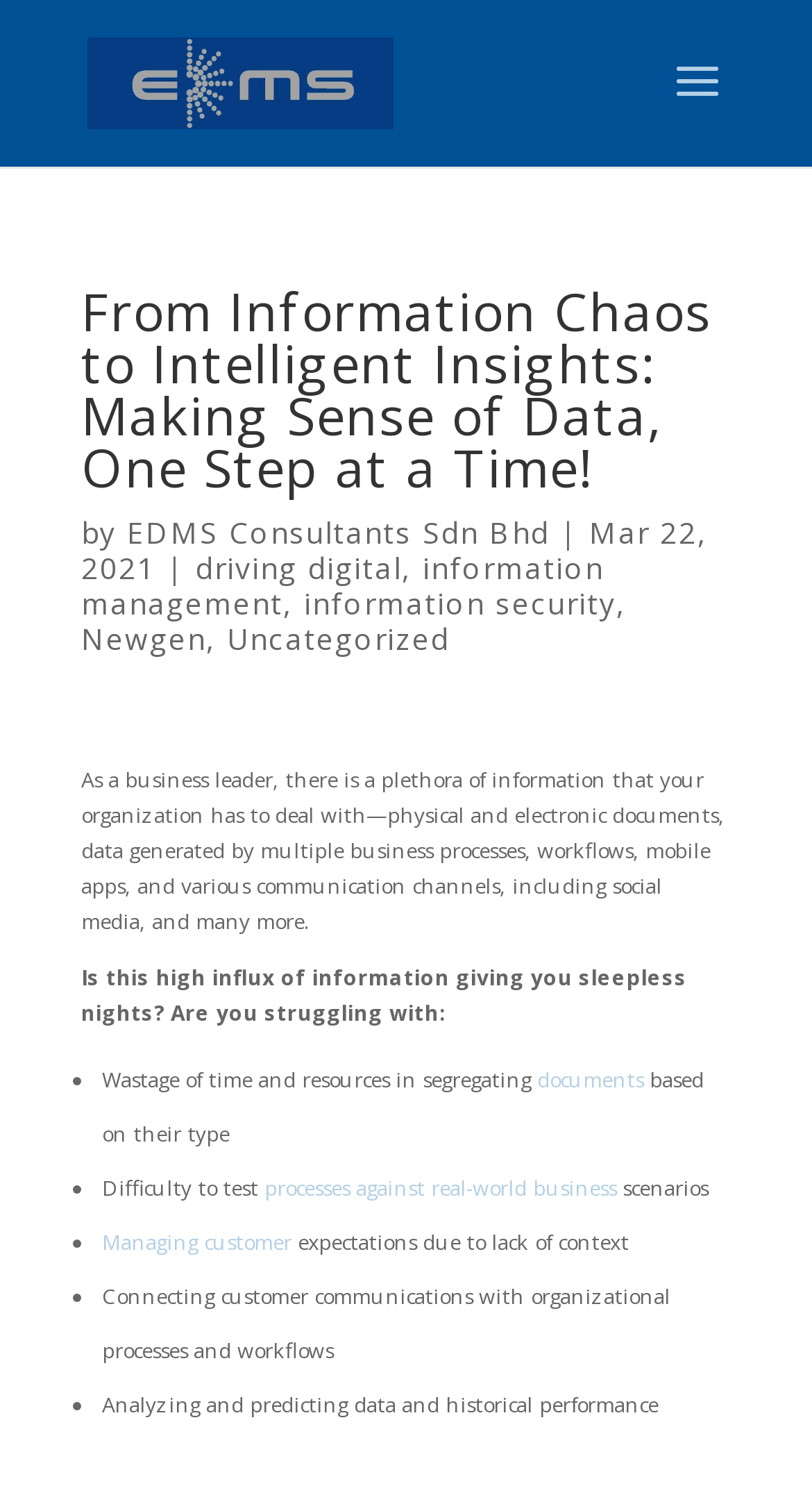Give a detailed account of the webpage's layout and content.

The webpage appears to be a blog post or article discussing the challenges of managing information in a business organization. At the top of the page, there is a logo or image of "EDMS Data and Document Management" accompanied by a link to the same. Below this, there is a heading that reads "From Information Chaos to Intelligent Insights: Making Sense of Data, One Step at a Time!".

The author of the post is credited as "EDMS Consultants Sdn Bhd" and the post is dated "Mar 22, 2021". There are several links to related topics such as "driving digital", "information management", "information security", and "Newgen" scattered throughout the page.

The main content of the page is a block of text that describes the struggles of dealing with a large amount of information from various sources, including physical and electronic documents, business processes, workflows, mobile apps, and social media. This is followed by a series of bullet points that highlight specific challenges, including wasting time and resources on segregating documents, difficulty in testing processes against real-world business scenarios, managing customer expectations, connecting customer communications with organizational processes, and analyzing and predicting data and historical performance.

There are a total of 5 bullet points, each marked with a "•" symbol, and each containing a brief description of the challenge. The text is organized in a clear and readable manner, with headings and links breaking up the content into manageable sections.